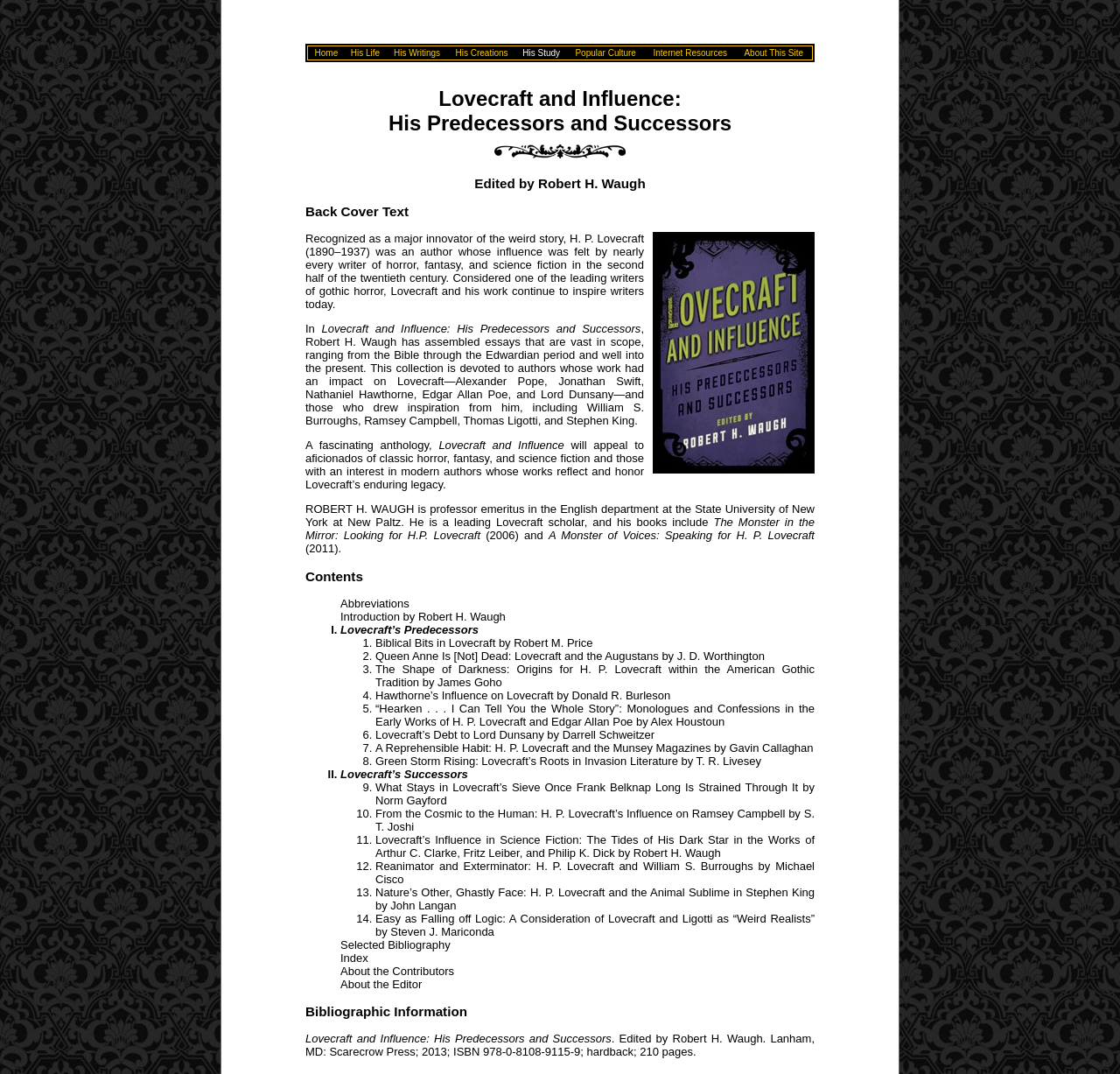What is the name of the author whose work is being discussed?
From the image, provide a succinct answer in one word or a short phrase.

H.P. Lovecraft